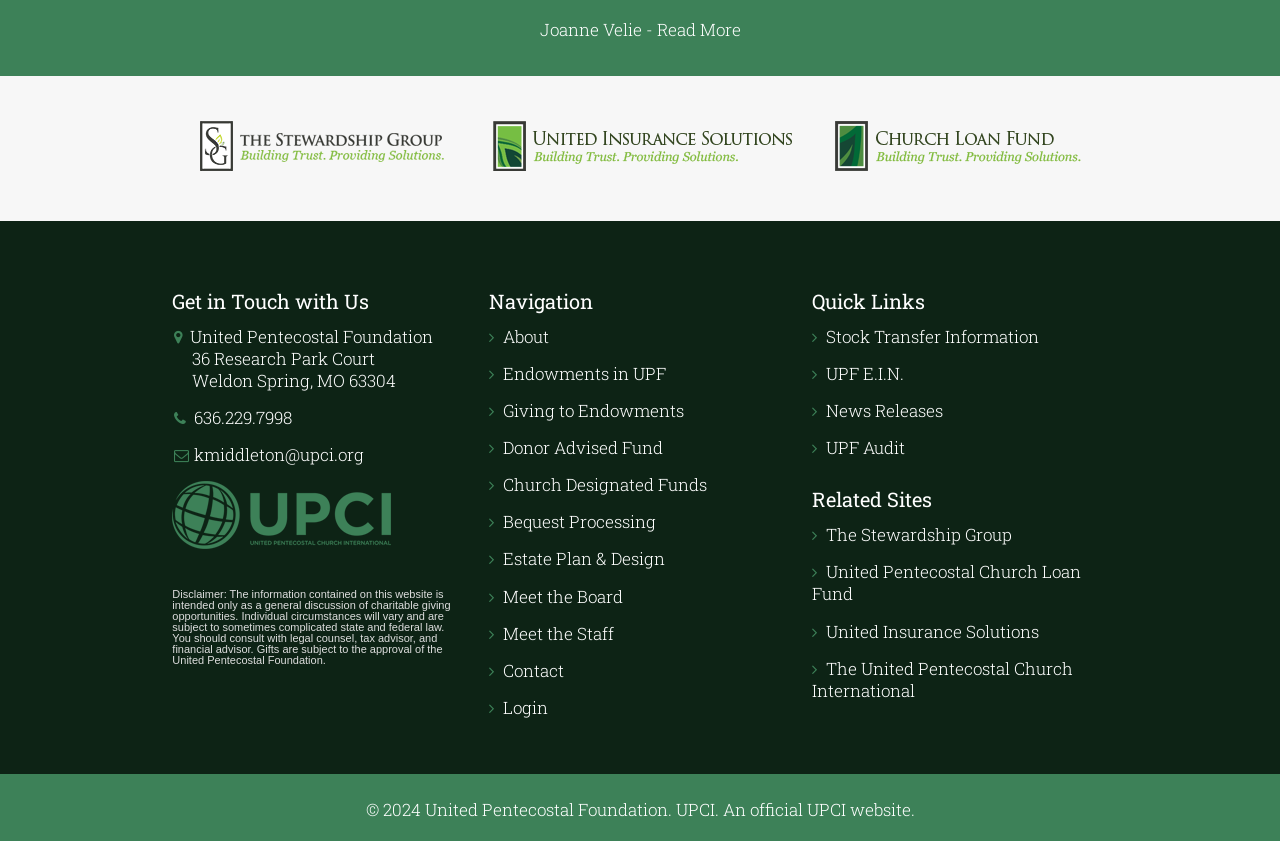What is the copyright year of the webpage?
Answer the question with as much detail as you can, using the image as a reference.

I found the answer by looking at the StaticText element with the content '© 2024 United Pentecostal Foundation. UPCI. An official UPCI website.' which is located at the bottom of the webpage, indicating that the copyright year is 2024.